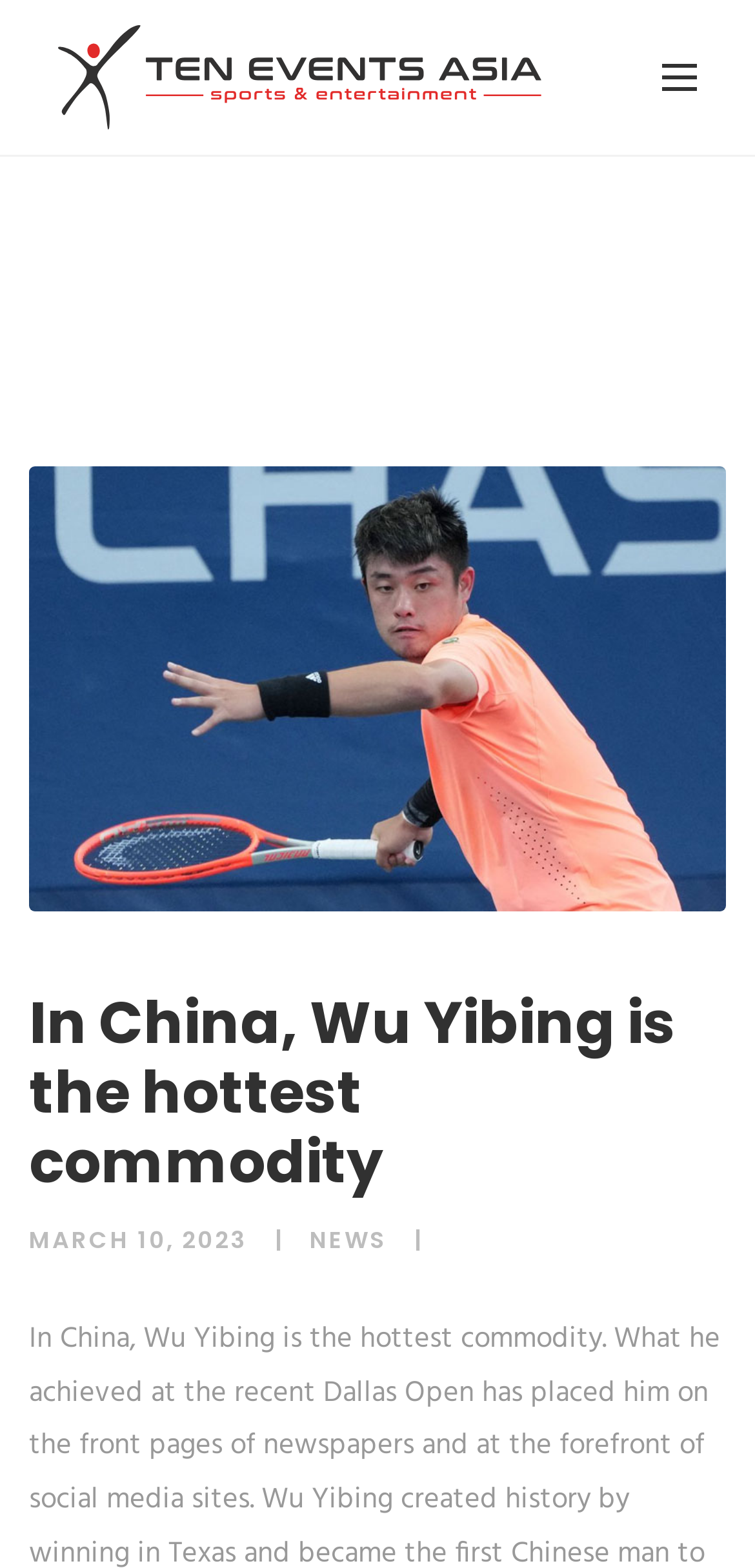How many links are at the top of the webpage?
Based on the screenshot, provide a one-word or short-phrase response.

2